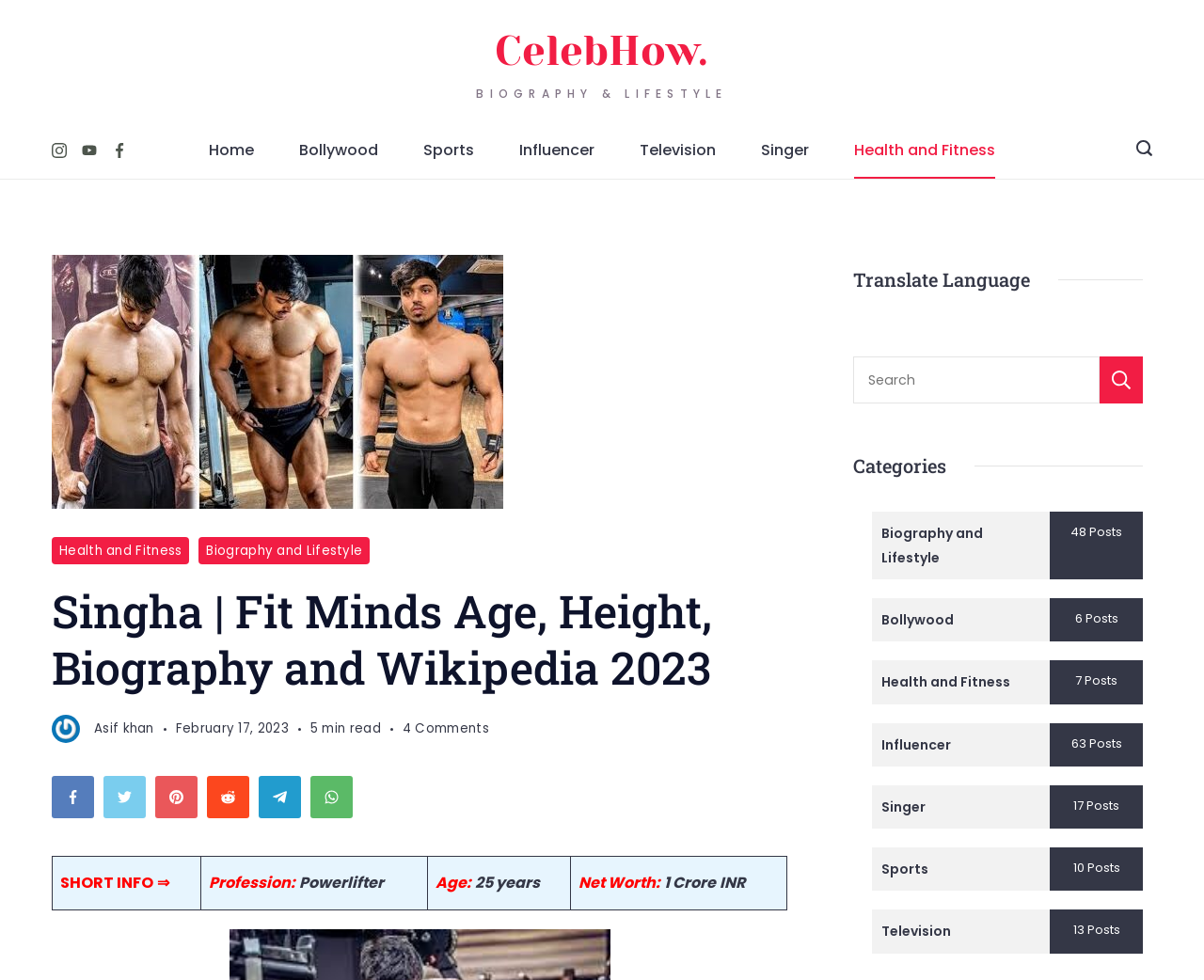What is the age of Singha?
Please answer the question with as much detail and depth as you can.

I found the answer by looking at the table with the heading 'SHORT INFO ⇒' and finding the cell with the label 'Age:' which has the value '25 years'.